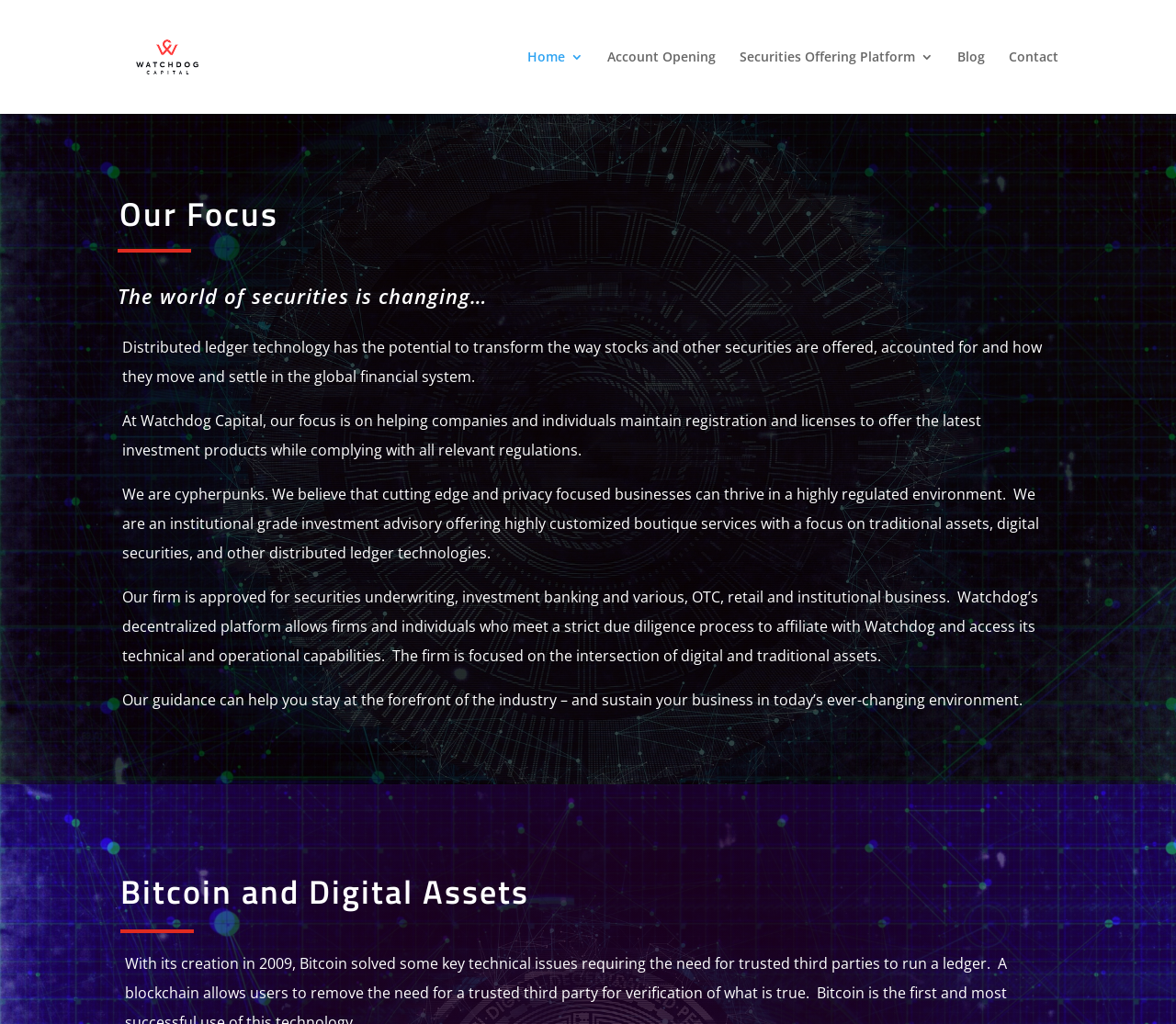Provide a one-word or brief phrase answer to the question:
What kind of businesses can thrive in a highly regulated environment?

Cutting edge and privacy focused businesses